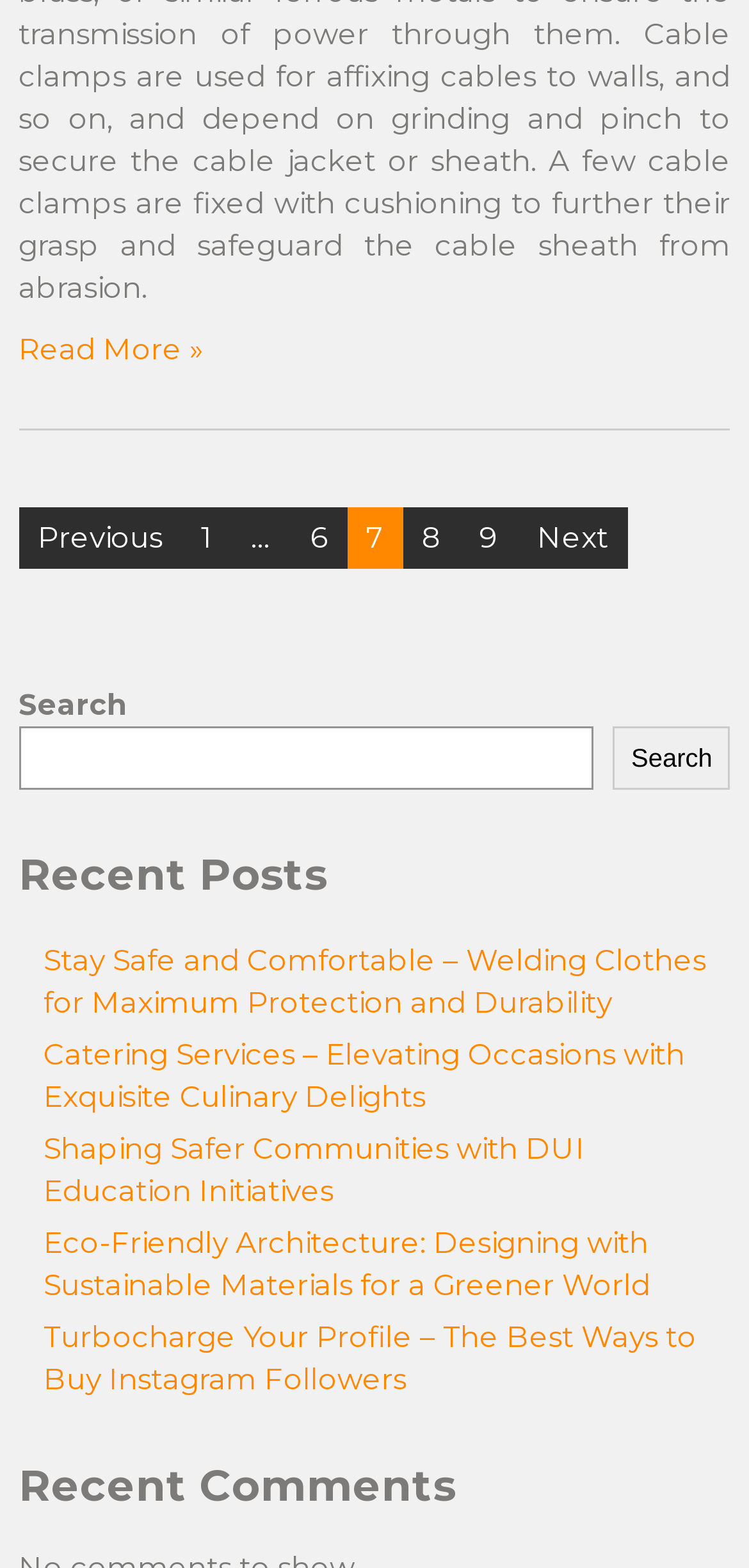Locate the bounding box coordinates of the element's region that should be clicked to carry out the following instruction: "Click on the 'Next' button". The coordinates need to be four float numbers between 0 and 1, i.e., [left, top, right, bottom].

[0.692, 0.323, 0.838, 0.362]